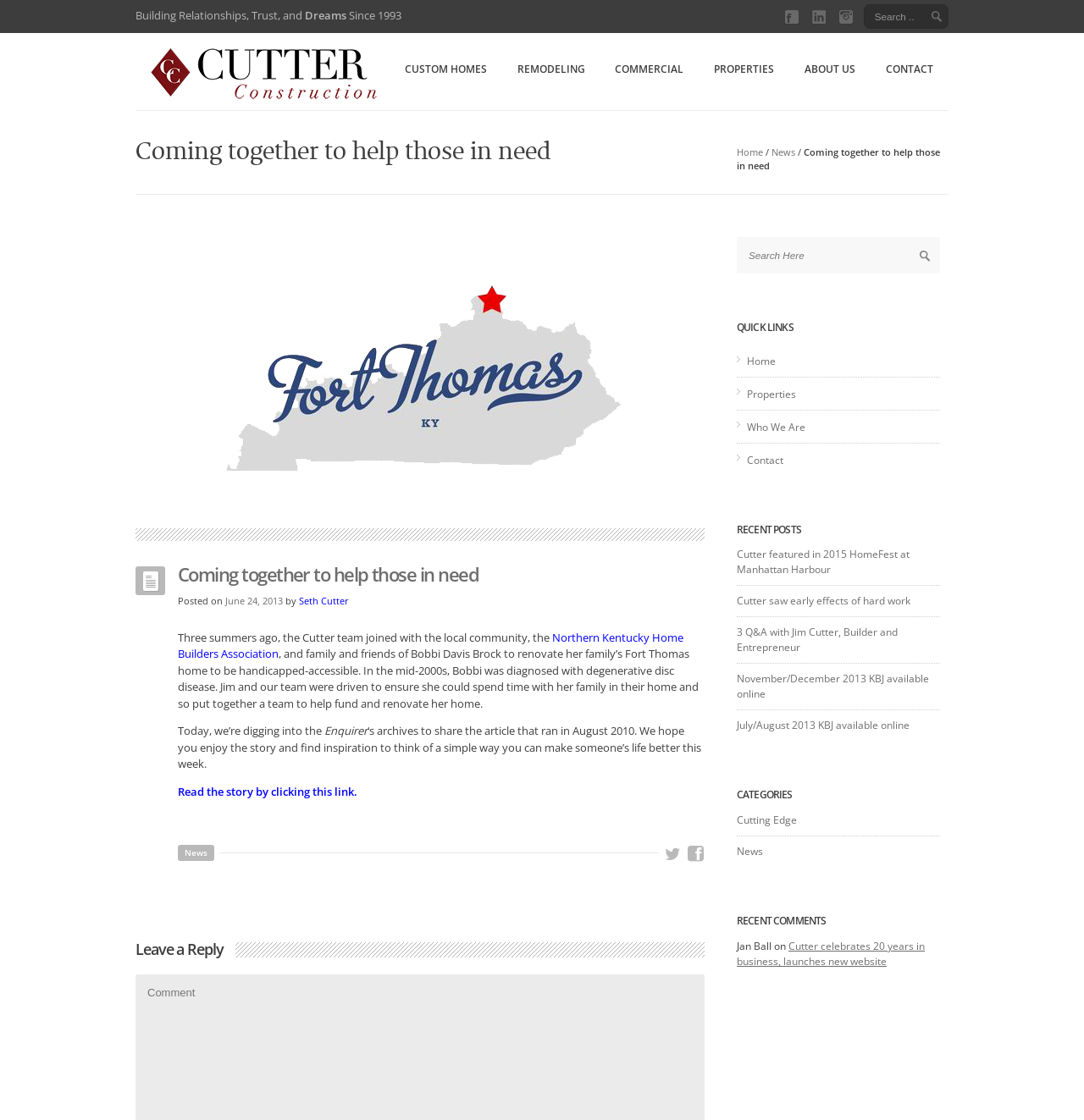What is the title of the latest article?
Please describe in detail the information shown in the image to answer the question.

The latest article is located at the top of the main content area, and its title is 'Coming together to help those in need'. This title is also the same as the meta description of the webpage.